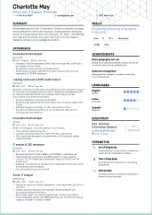What is the purpose of the clear headings and bullet points?
Based on the image, answer the question with a single word or brief phrase.

Enhancing readability